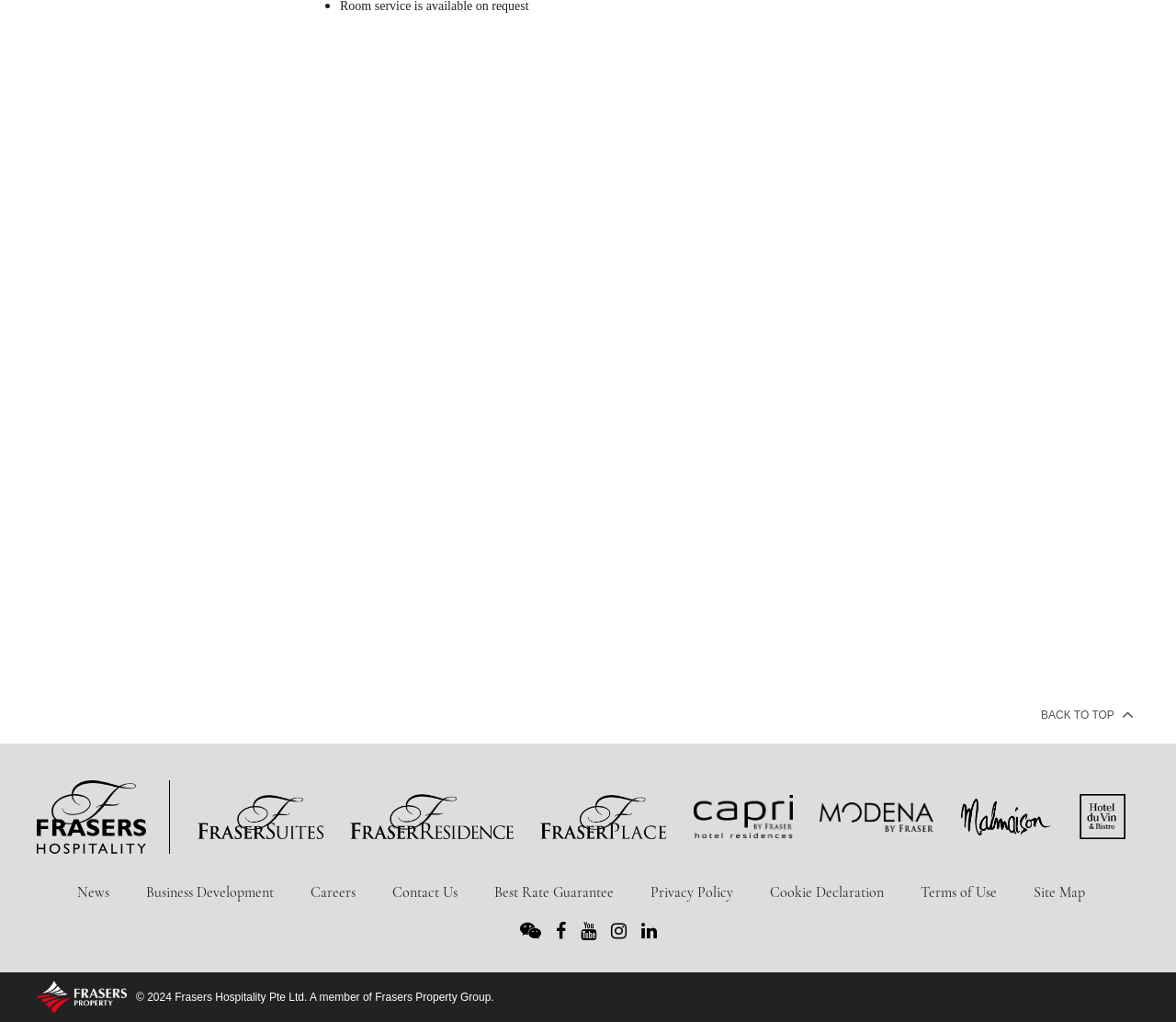Find and indicate the bounding box coordinates of the region you should select to follow the given instruction: "Go to News".

[0.062, 0.862, 0.097, 0.884]